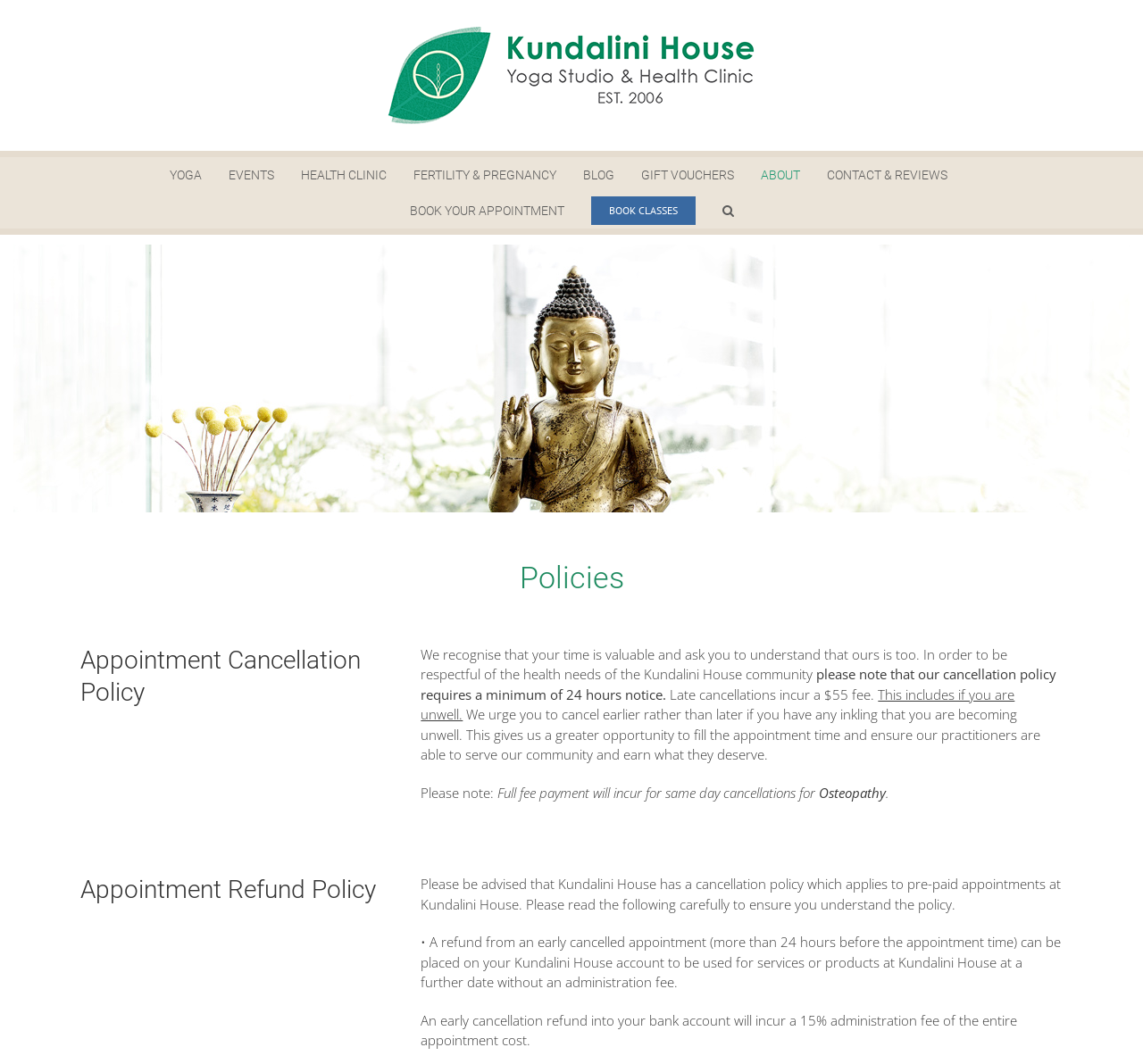What is the cancellation policy for same-day cancellations?
Provide a concise answer using a single word or phrase based on the image.

Full fee payment